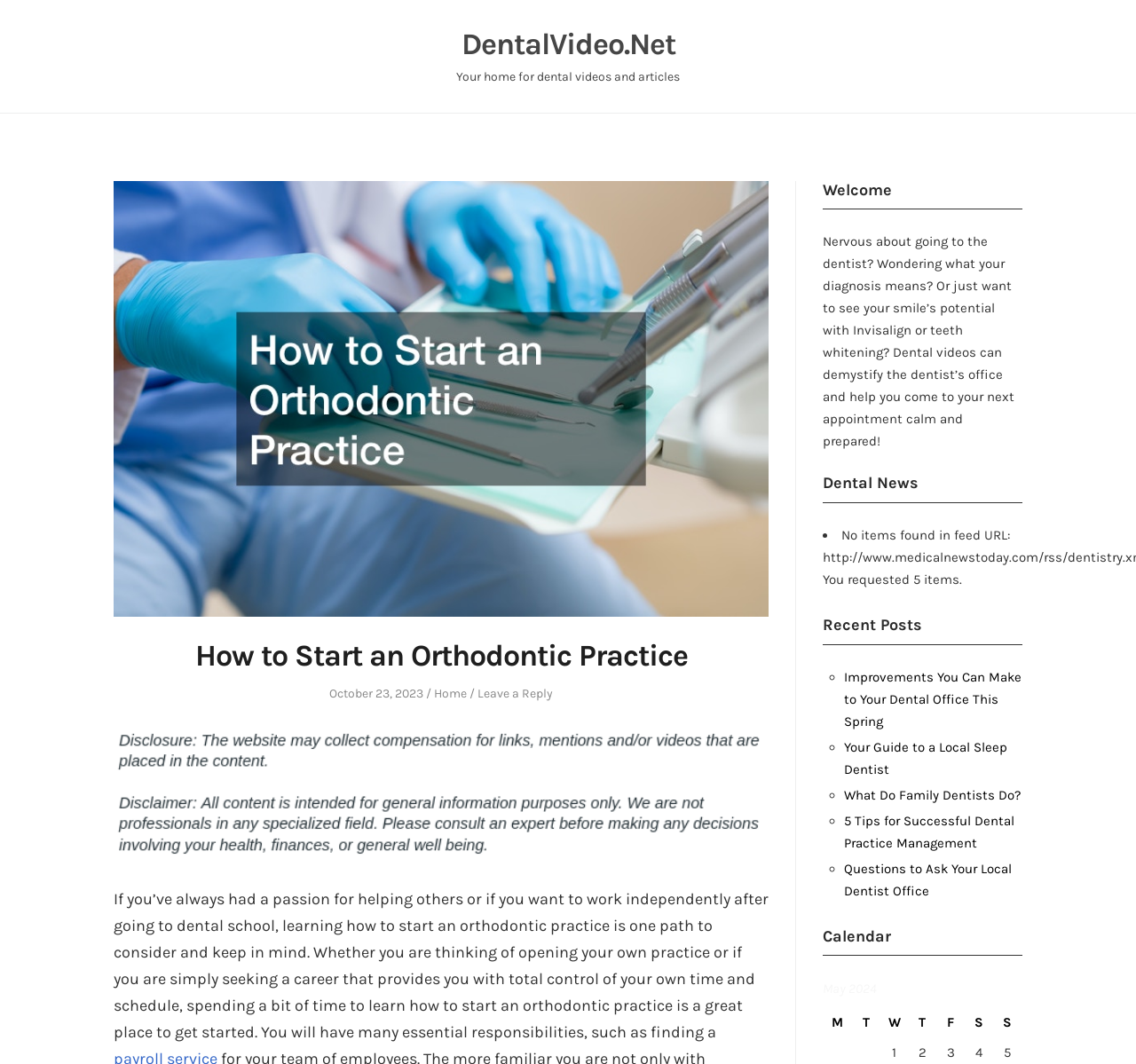Specify the bounding box coordinates of the region I need to click to perform the following instruction: "Click the 'DentalVideo.Net' link". The coordinates must be four float numbers in the range of 0 to 1, i.e., [left, top, right, bottom].

[0.406, 0.025, 0.594, 0.059]